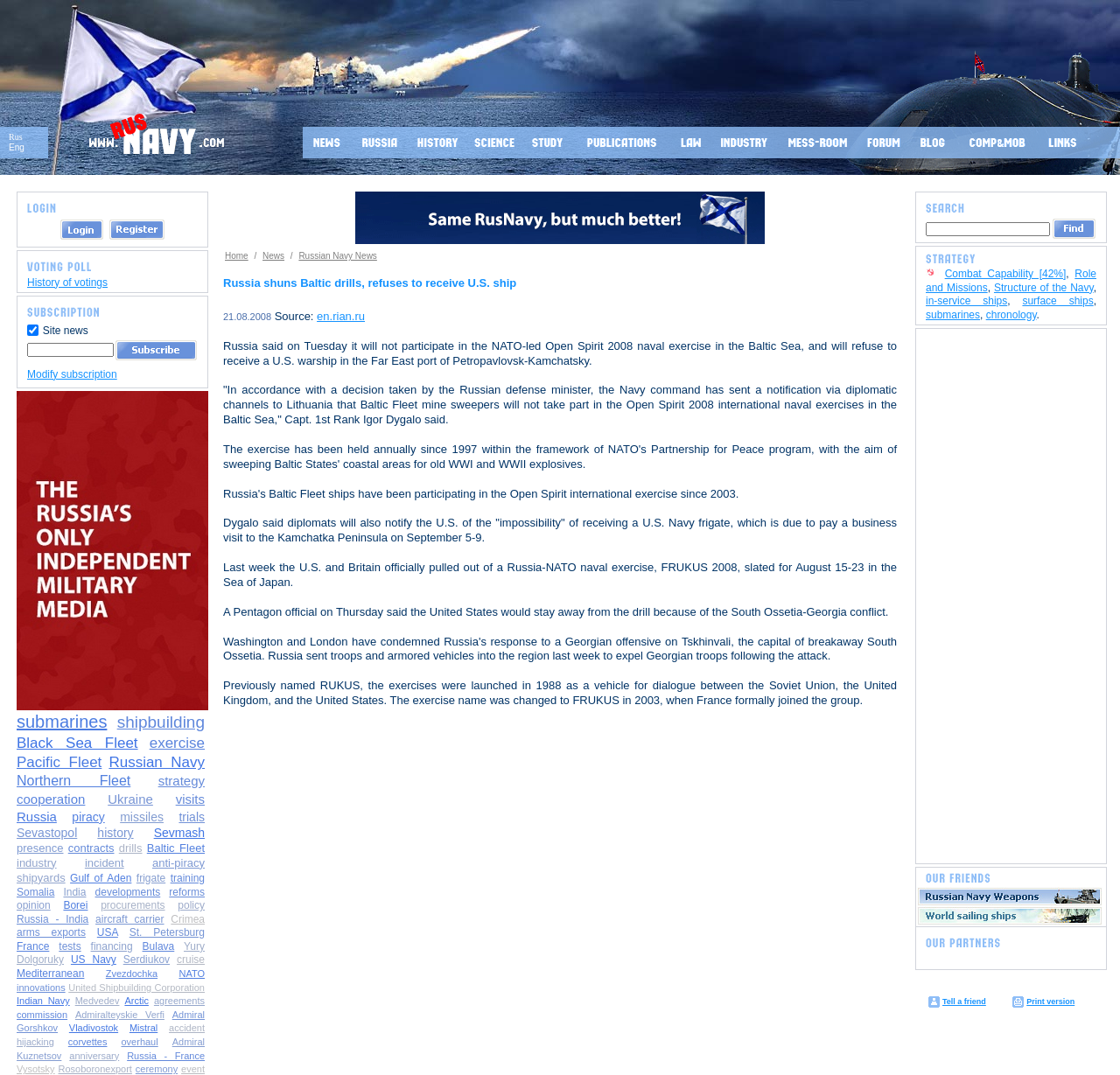Please extract the webpage's main title and generate its text content.

Russia shuns Baltic drills, refuses to receive U.S. ship